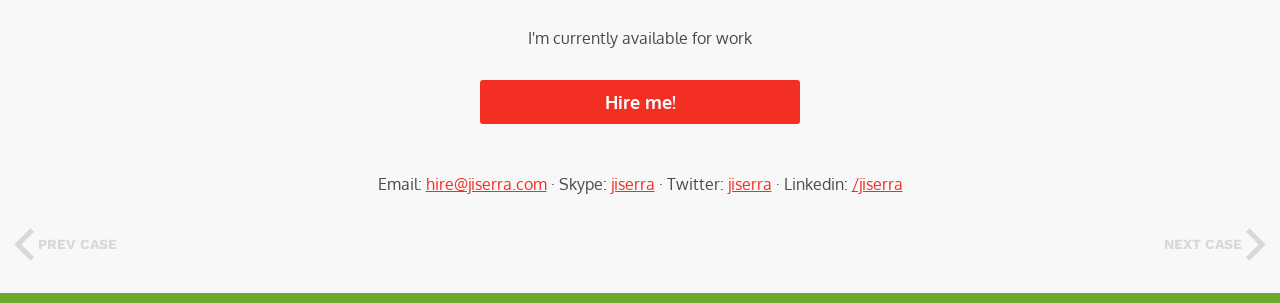Please reply to the following question with a single word or a short phrase:
What is the purpose of the 'Hire me!' link?

To contact the author